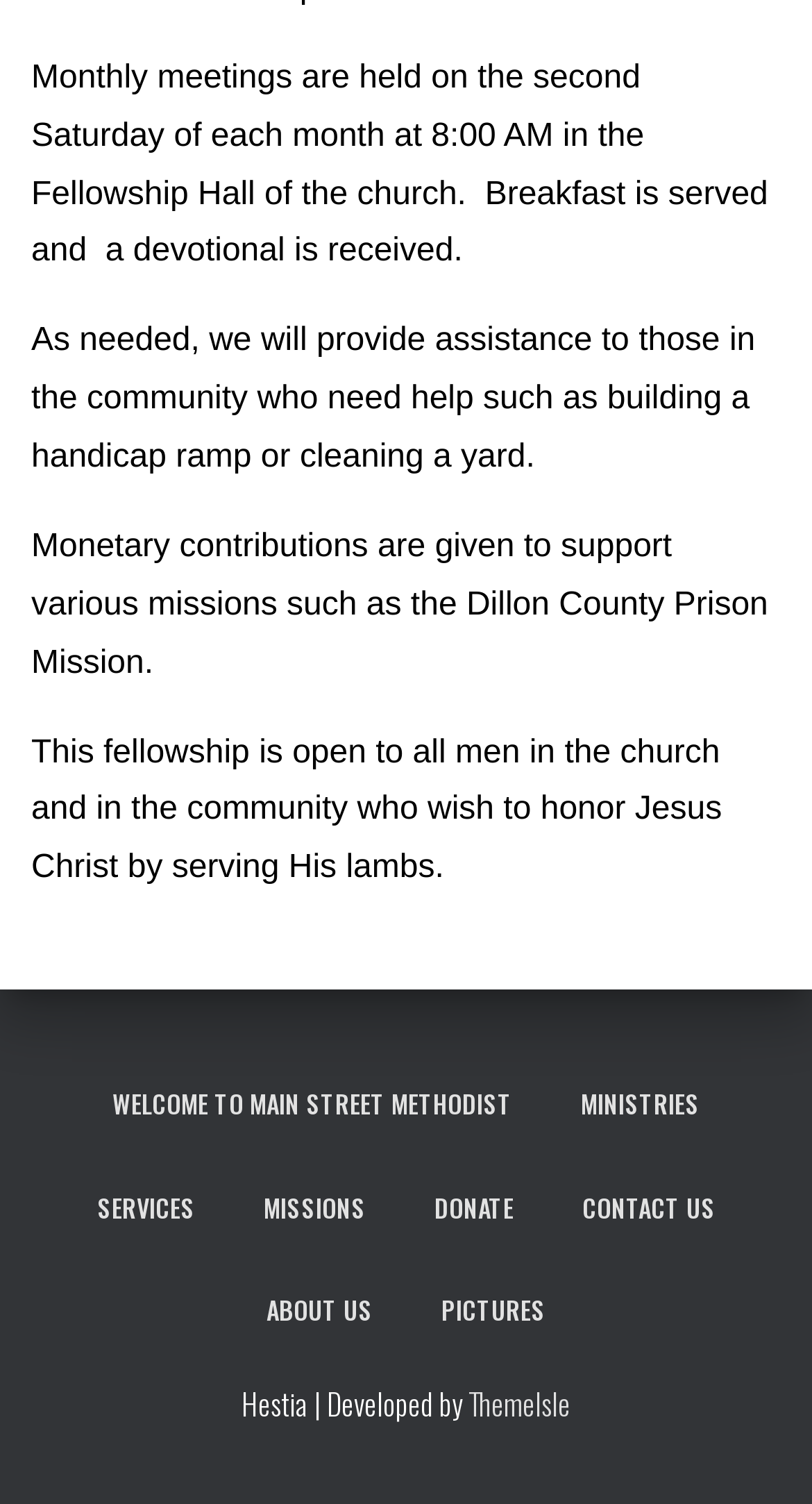What is provided during the monthly meetings?
Carefully analyze the image and provide a detailed answer to the question.

The text 'Monthly meetings are held on the second Saturday of each month at 8:00 AM in the Fellowship Hall of the church. Breakfast is served and a devotional is received.' mentions that breakfast is served during the monthly meetings.